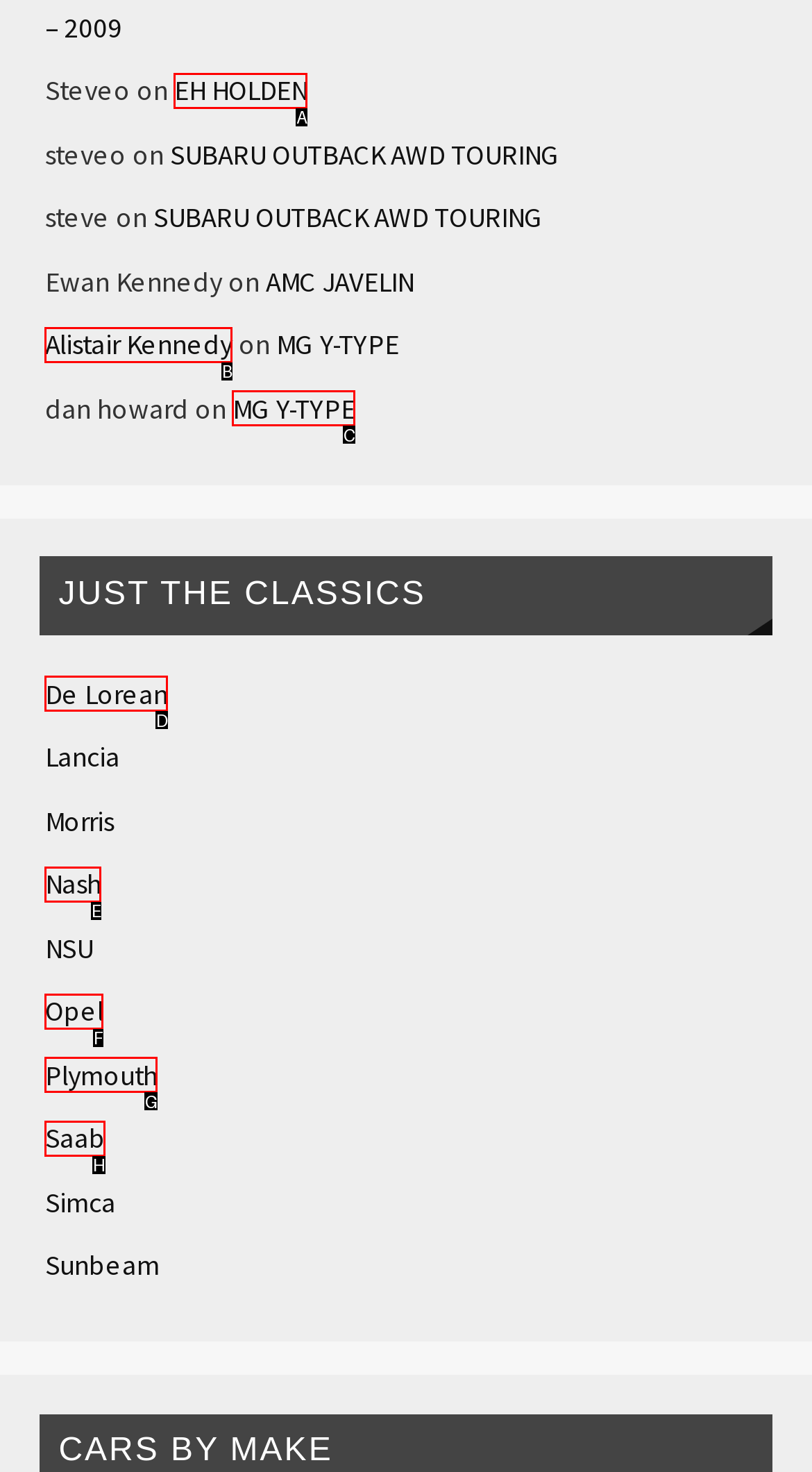Using the given description: Saab, identify the HTML element that corresponds best. Answer with the letter of the correct option from the available choices.

H